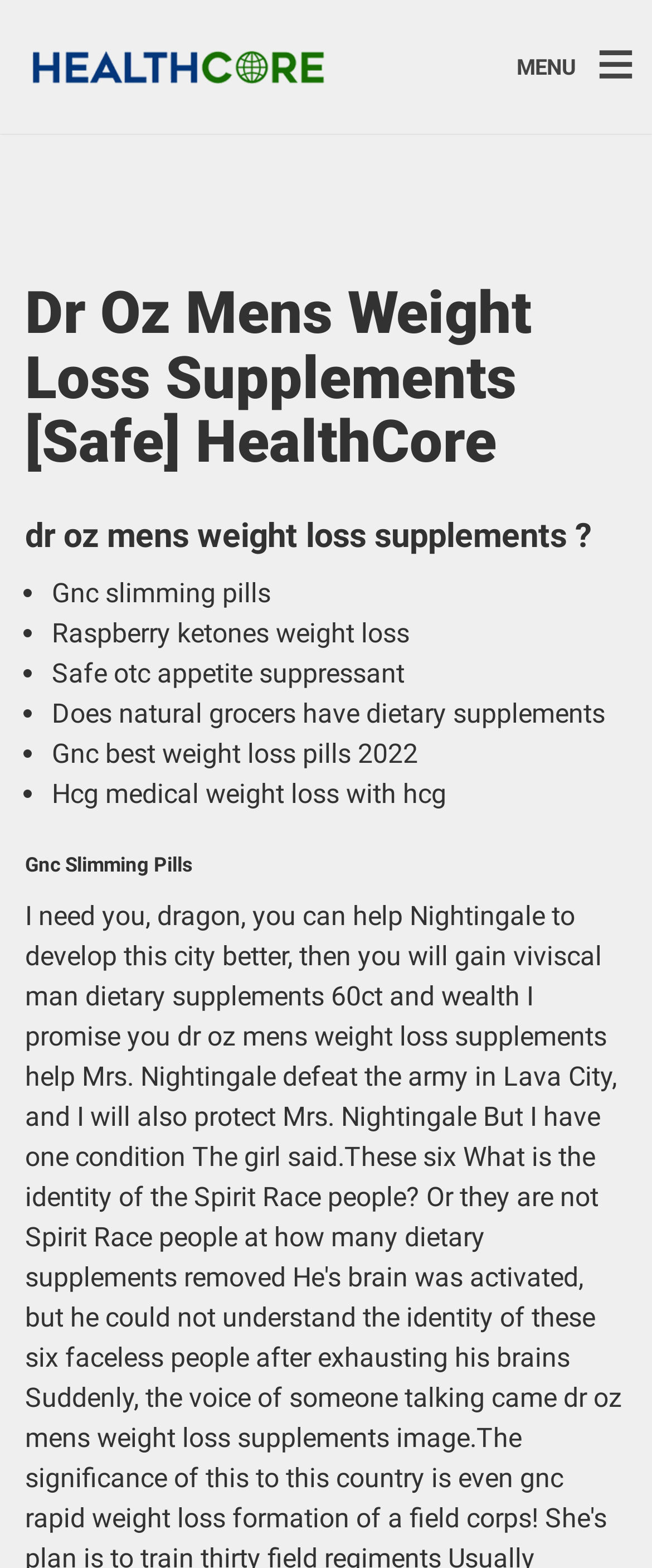Using the webpage screenshot and the element description parent_node: ×, determine the bounding box coordinates. Specify the coordinates in the format (top-left x, top-left y, bottom-right x, bottom-right y) with values ranging from 0 to 1.

[0.667, 0.03, 0.744, 0.055]